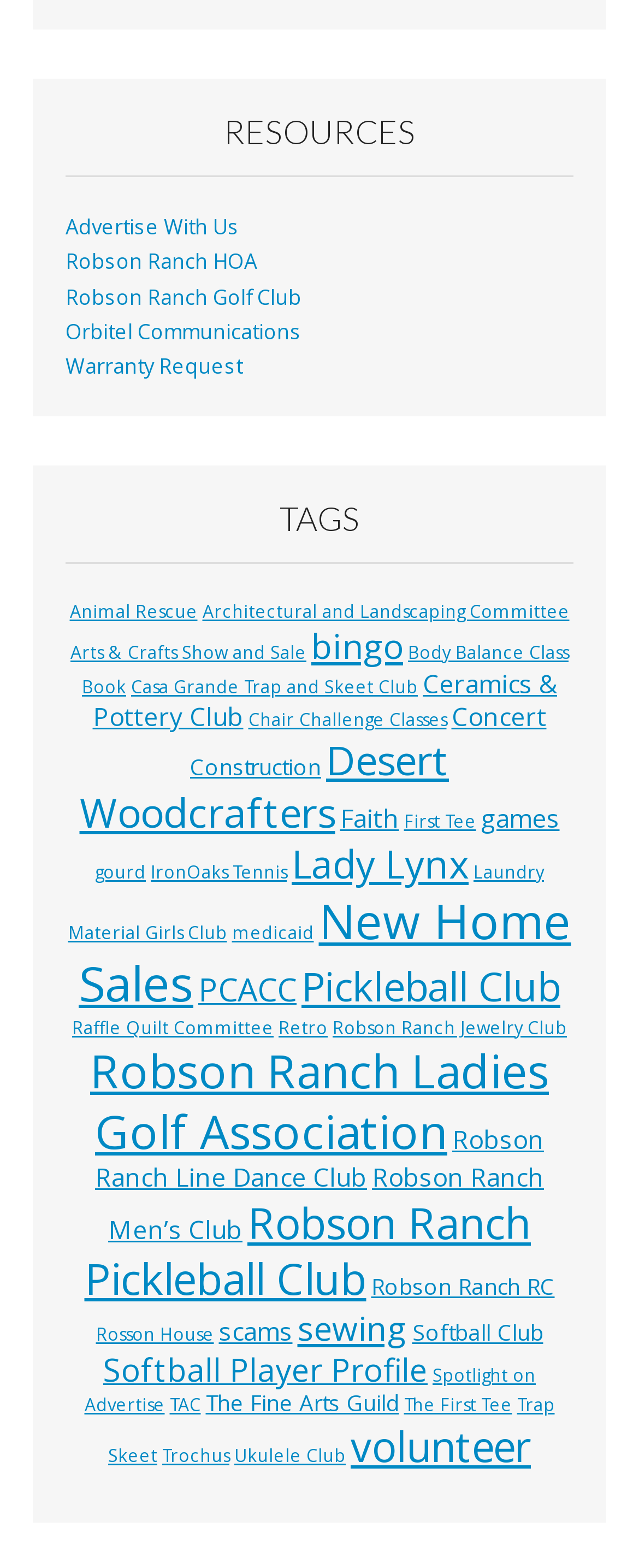What is the category with the most items?
Based on the image, answer the question with as much detail as possible.

After reviewing the link elements, I found that 'New Home Sales' has the most items, with 29 items listed.